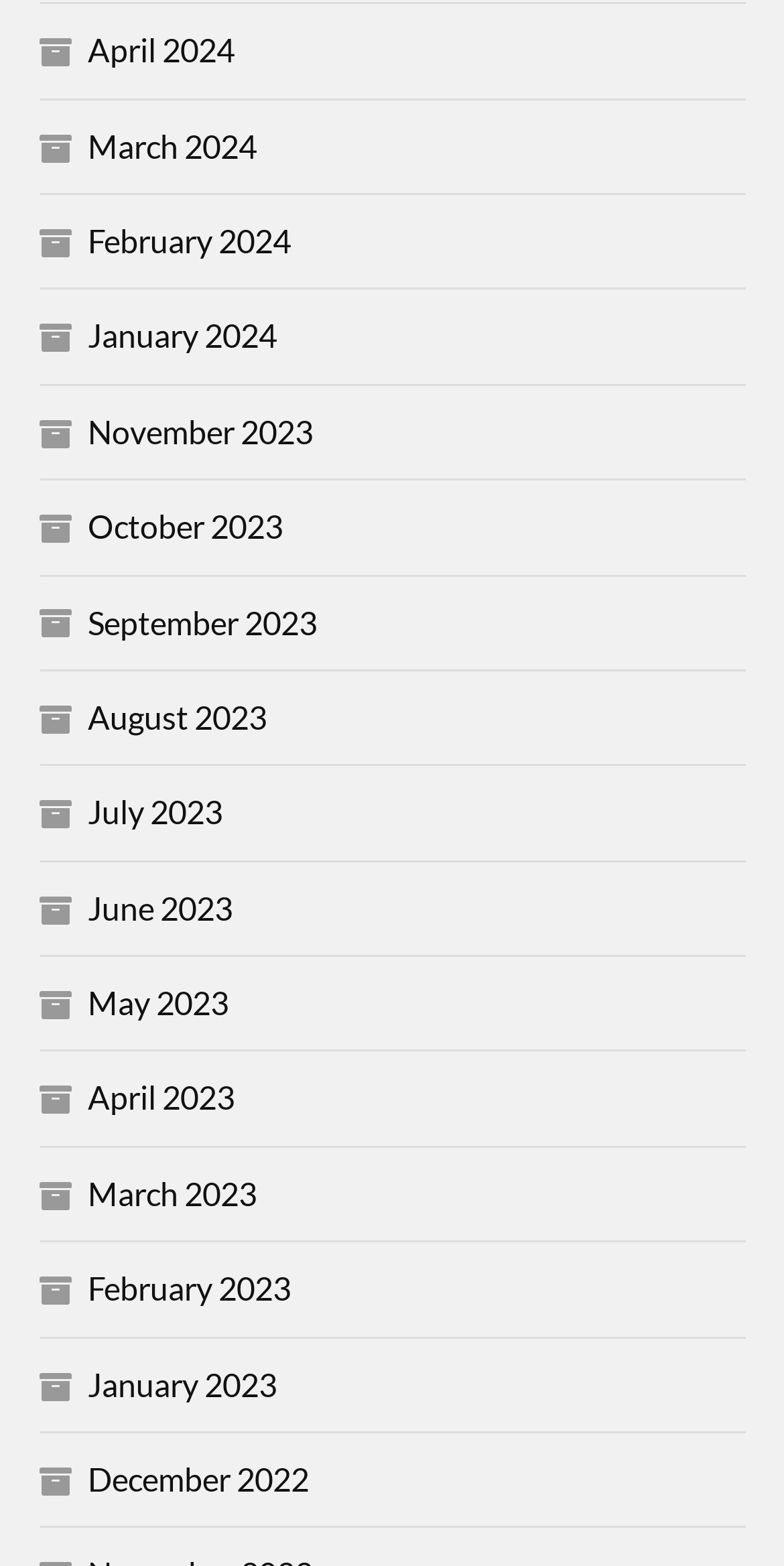Please find and report the bounding box coordinates of the element to click in order to perform the following action: "Contact Gina Mosbrucker via email". The coordinates should be expressed as four float numbers between 0 and 1, in the format [left, top, right, bottom].

None